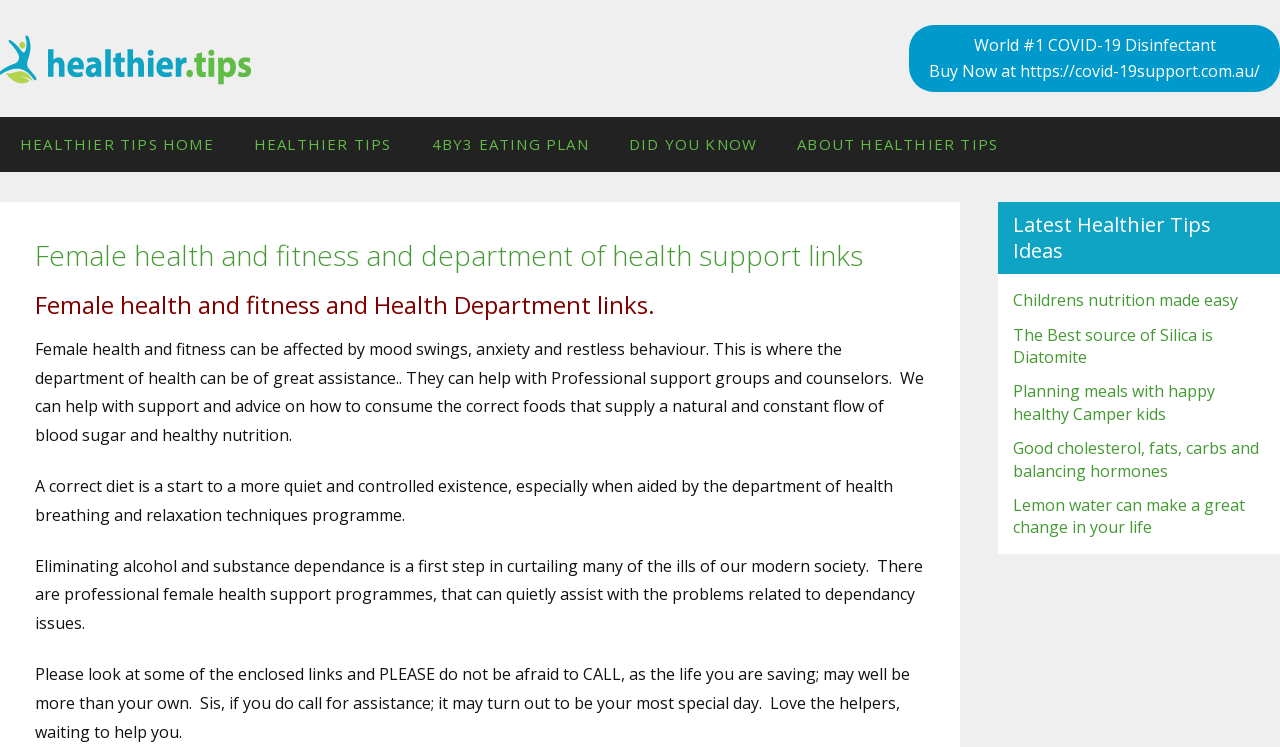Generate the main heading text from the webpage.

Female health and fitness and department of health support links